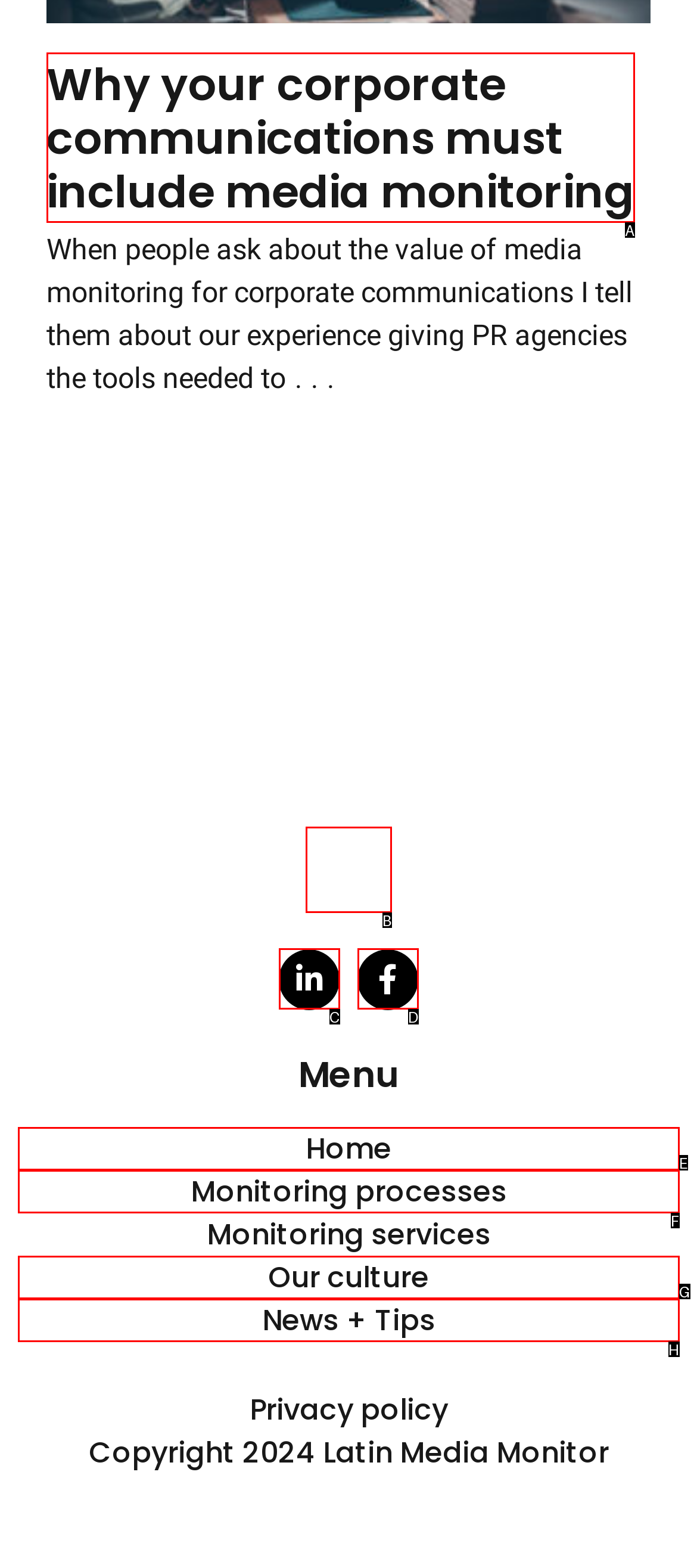Identify the HTML element that matches the description: Linkedin-in
Respond with the letter of the correct option.

C